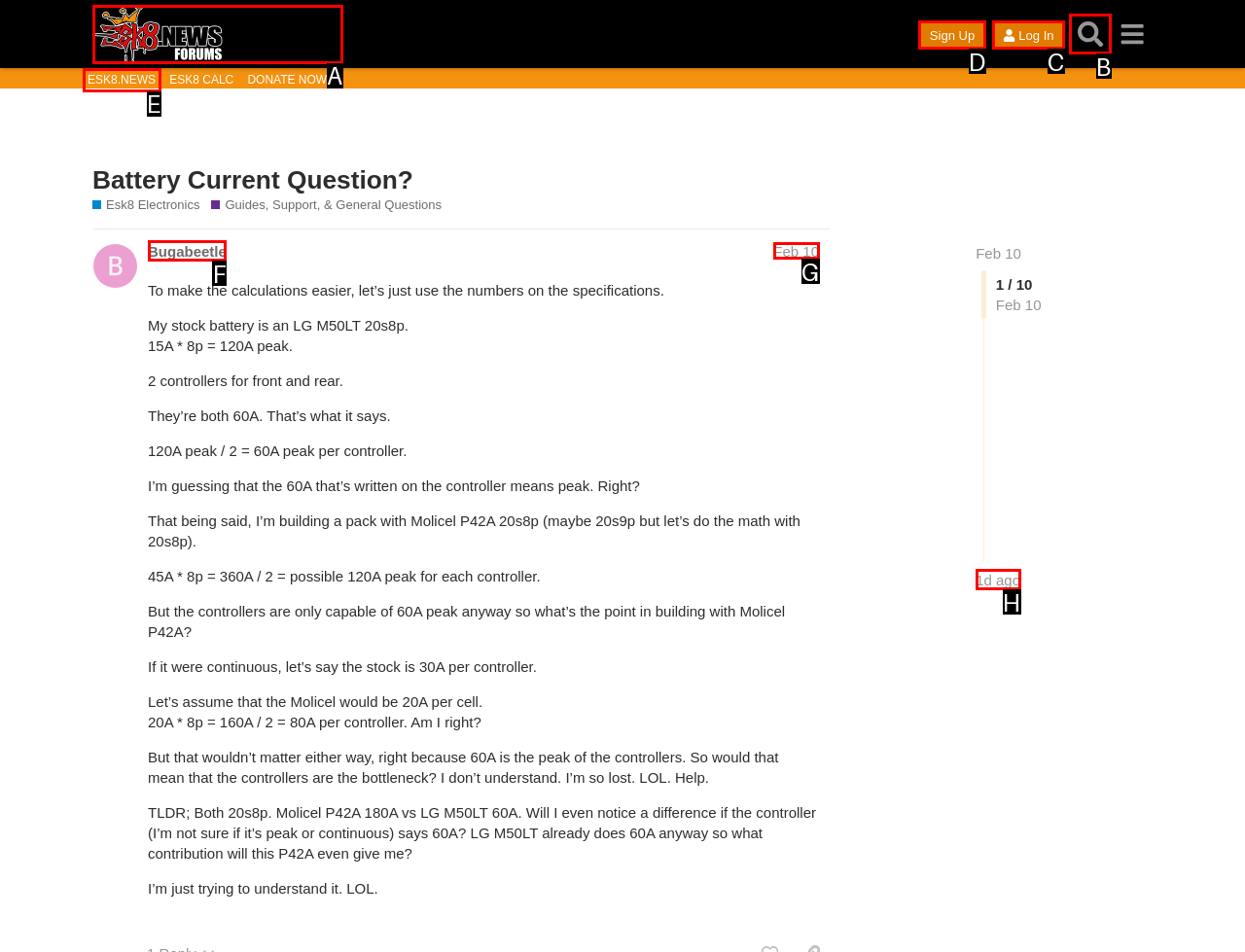Identify the HTML element to click to fulfill this task: Click on the 'Log In' button
Answer with the letter from the given choices.

C